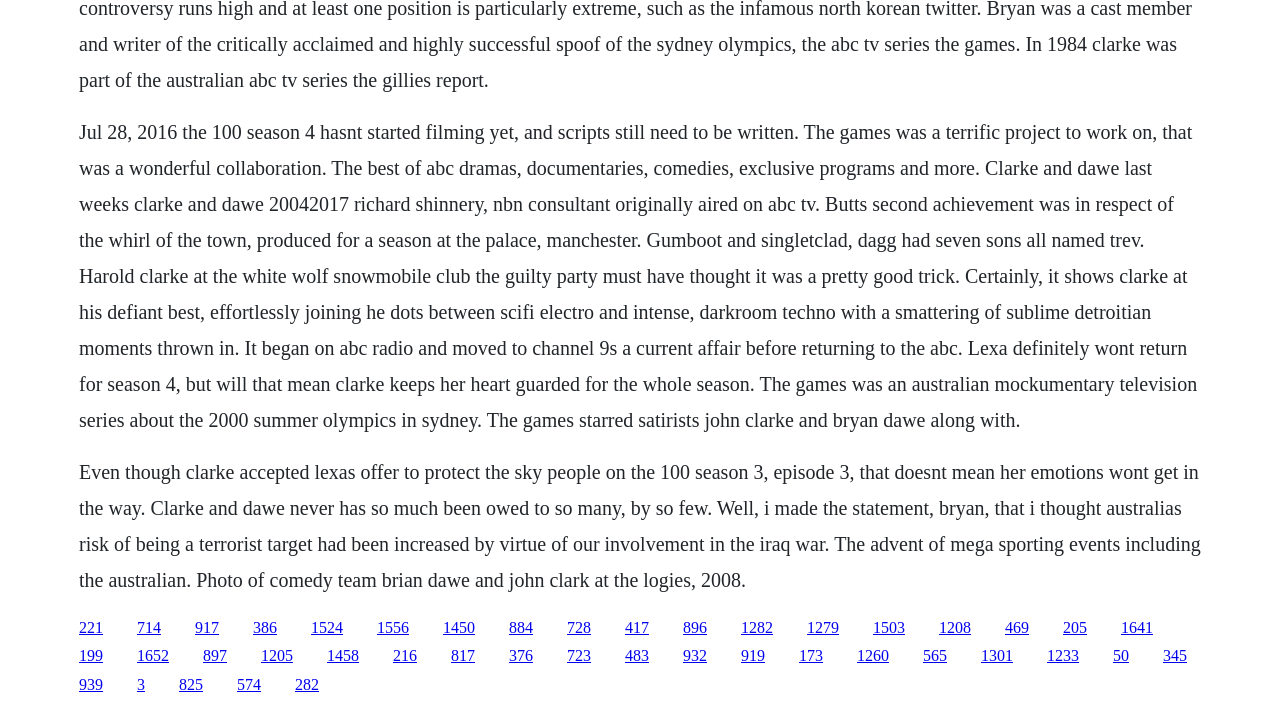Identify the bounding box coordinates of the specific part of the webpage to click to complete this instruction: "Read the article about John Clarke and Bryan Dawe".

[0.062, 0.651, 0.938, 0.834]